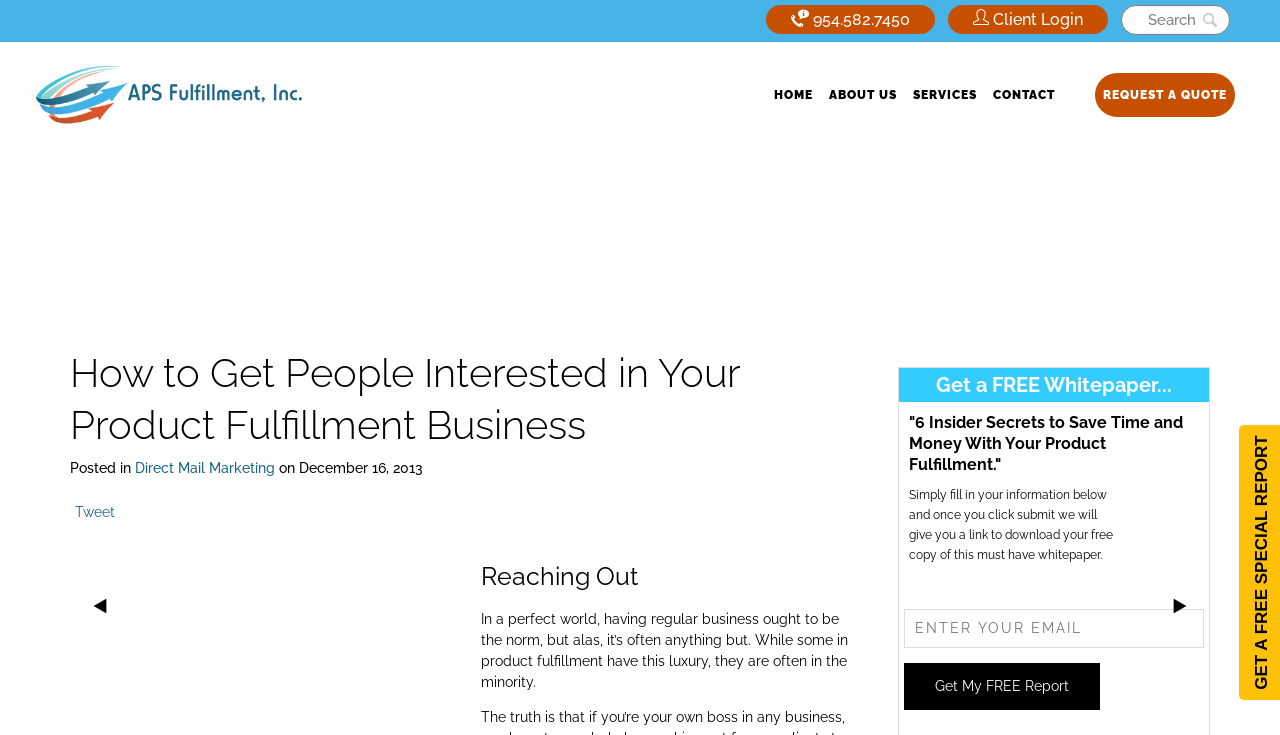Determine the bounding box coordinates for the clickable element required to fulfill the instruction: "Enter email in the 'Enter Your Email' field". Provide the coordinates as four float numbers between 0 and 1, i.e., [left, top, right, bottom].

[0.706, 0.829, 0.941, 0.882]